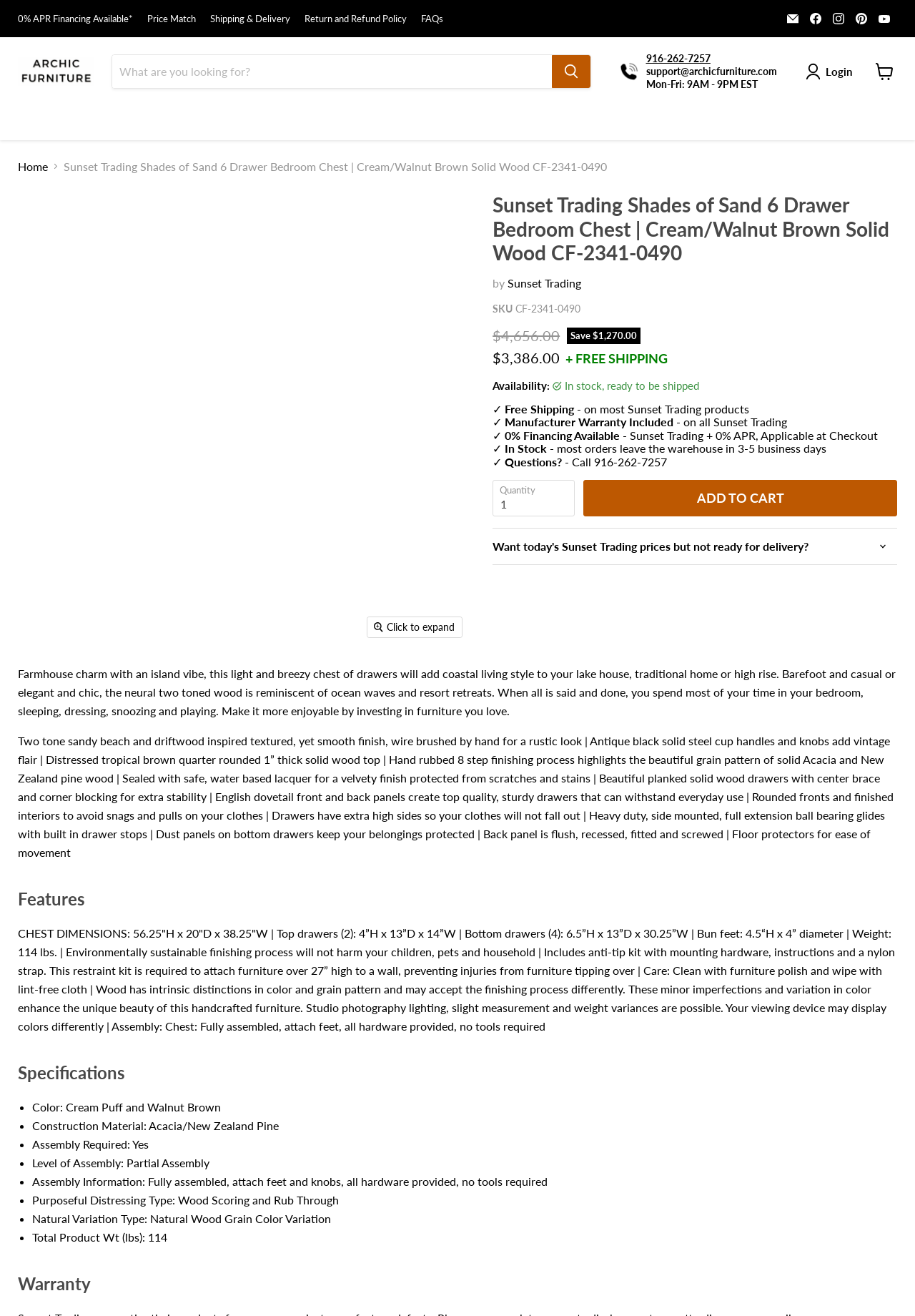Describe the entire webpage, focusing on both content and design.

This webpage is about a product, specifically a bedroom chest, called "Sunset Trading Shades of Sand 6 Drawer Bedroom Chest" in Cream/Walnut Brown Solid Wood. The product is showcased with multiple images, including thumbnails, which can be expanded by clicking on them. 

At the top of the page, there are several links, including "0% APR Financing Available", "Price Match", "Shipping & Delivery", "Return and Refund Policy", and "FAQs". Additionally, there are social media links to Facebook, Instagram, Pinterest, and YouTube. 

On the left side, there is a navigation menu with a "Home" link and breadcrumbs showing the product's category. Below this, there is a search bar where users can search for products. 

The product description is divided into sections, including the product name, price, and availability. The price is displayed with an original price, a discount, and a current price, along with a "FREE SHIPPING" notification. The availability is indicated as "In stock, ready to be shipped". 

There are also several icons with checkmarks, indicating that the product comes with free shipping, a manufacturer warranty, 0% financing available, and is in stock. 

At the bottom of the page, there is a "Quantity" dropdown menu, allowing users to select the quantity of the product they want to purchase.